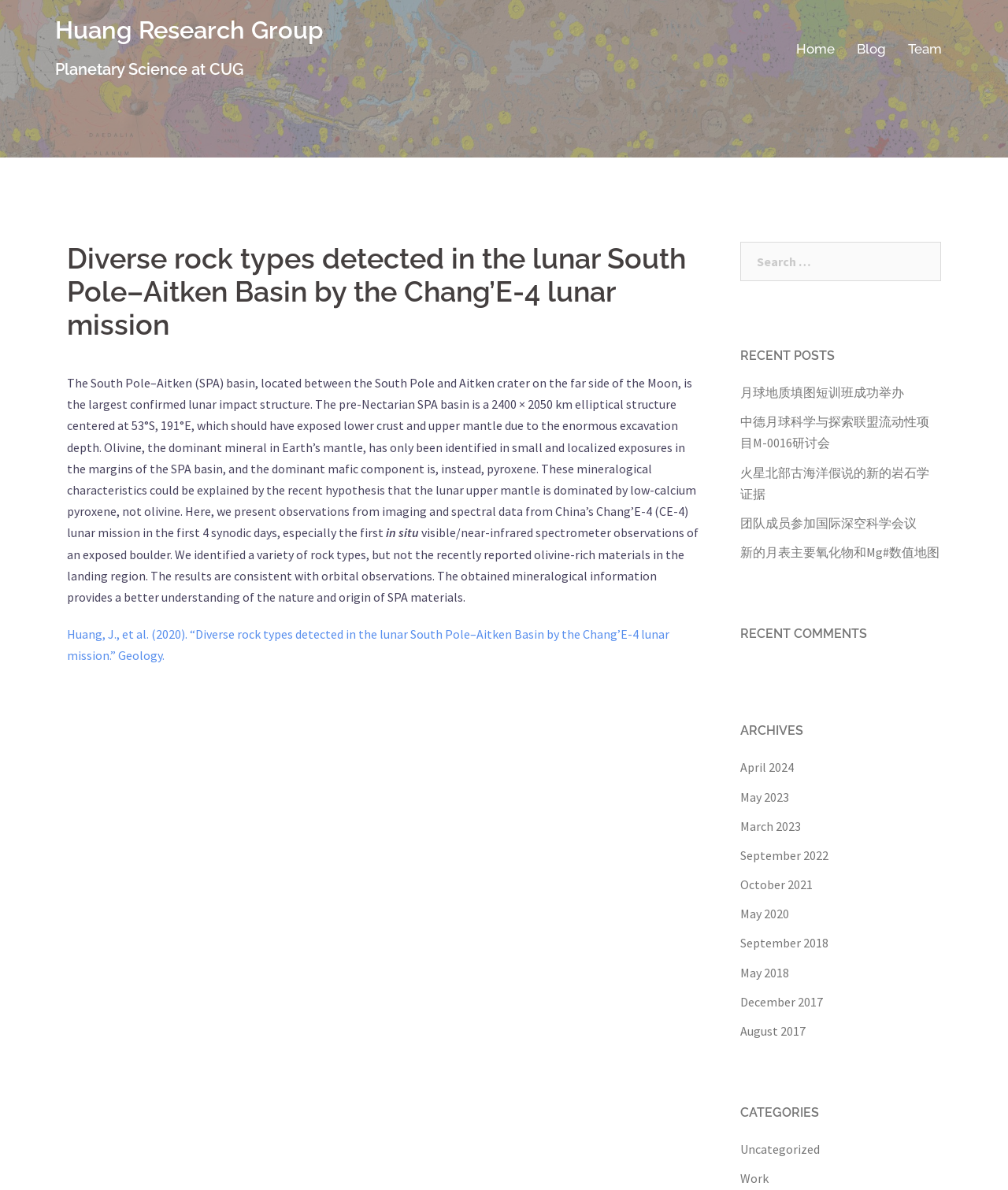Please find the bounding box coordinates of the element that you should click to achieve the following instruction: "Click the 'Blog' link". The coordinates should be presented as four float numbers between 0 and 1: [left, top, right, bottom].

[0.85, 0.032, 0.879, 0.051]